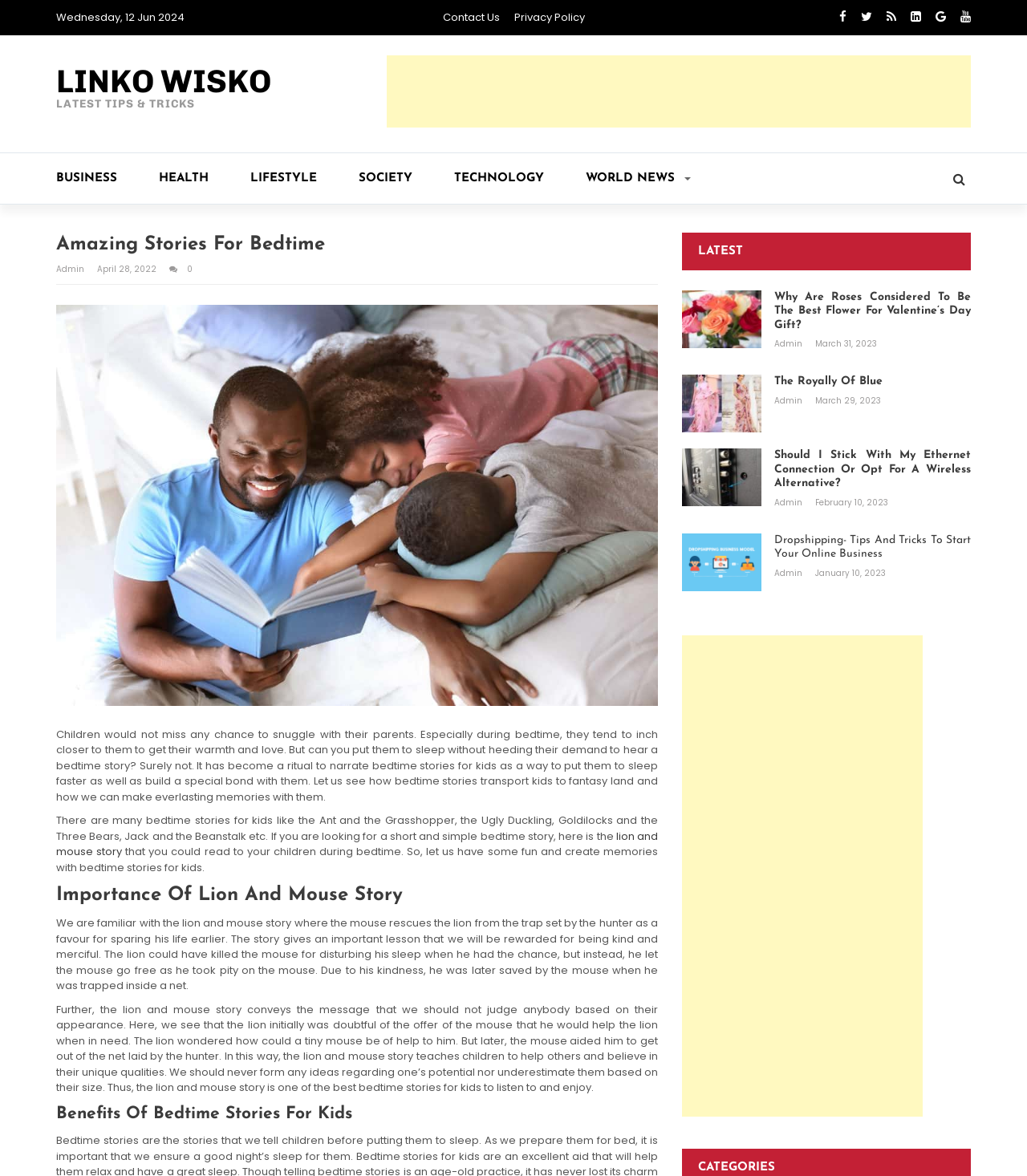Find the bounding box coordinates of the clickable element required to execute the following instruction: "Click on the 'lion and mouse story' link". Provide the coordinates as four float numbers between 0 and 1, i.e., [left, top, right, bottom].

[0.055, 0.704, 0.641, 0.731]